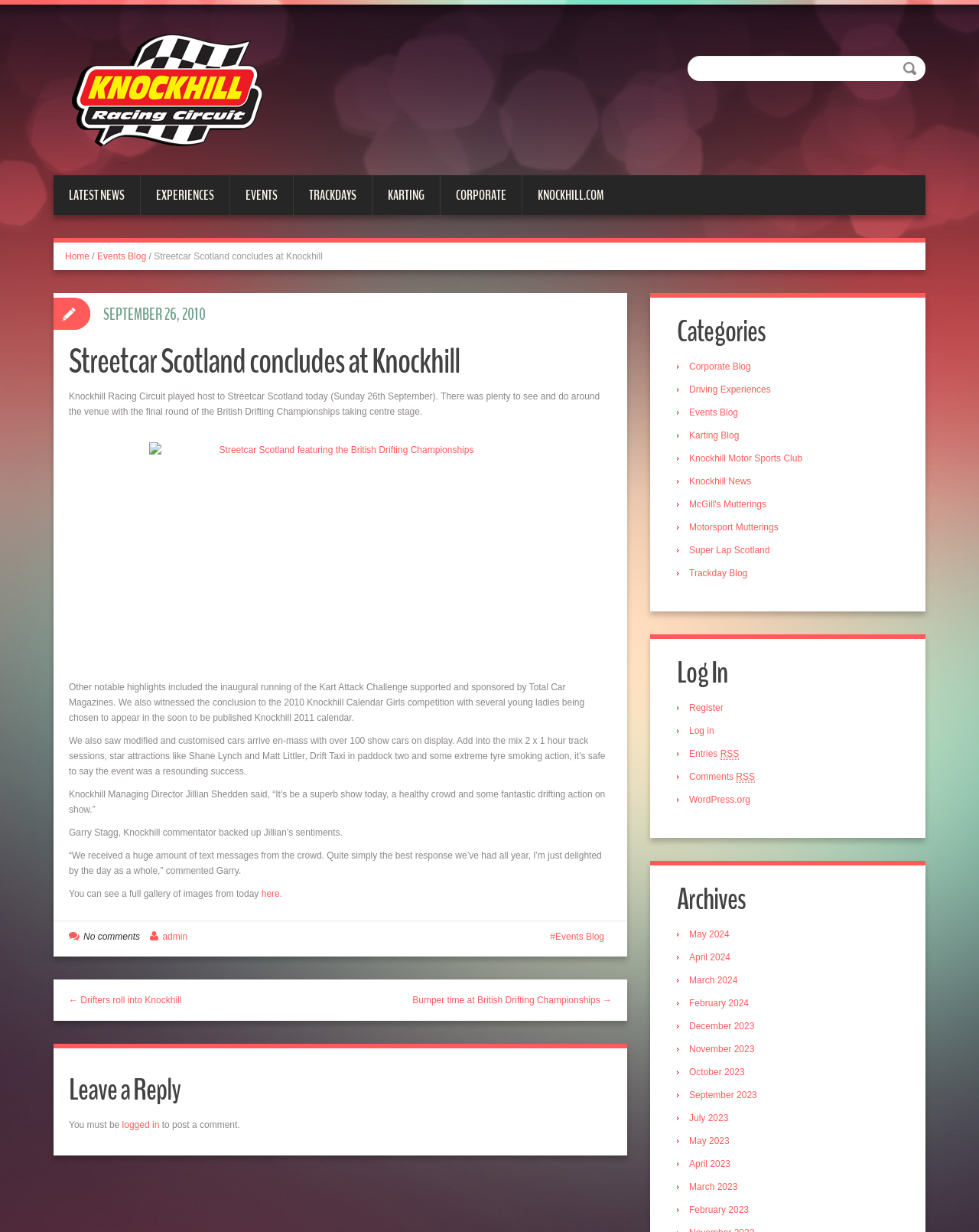Find the bounding box coordinates of the element to click in order to complete this instruction: "Call the emergency services". The bounding box coordinates must be four float numbers between 0 and 1, denoted as [left, top, right, bottom].

None